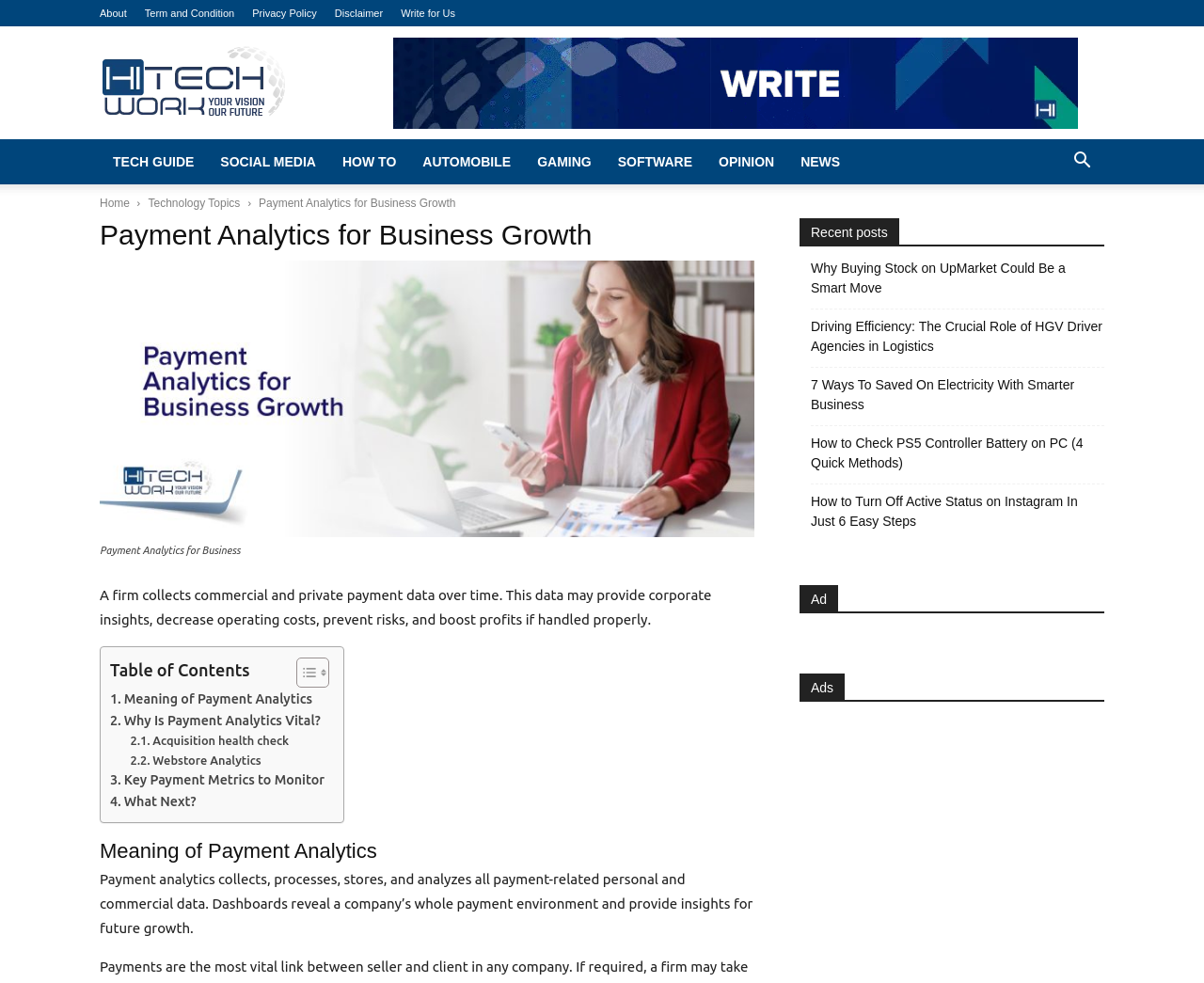Please provide the bounding box coordinates for the element that needs to be clicked to perform the following instruction: "Click on the 'About' link". The coordinates should be given as four float numbers between 0 and 1, i.e., [left, top, right, bottom].

[0.083, 0.008, 0.105, 0.019]